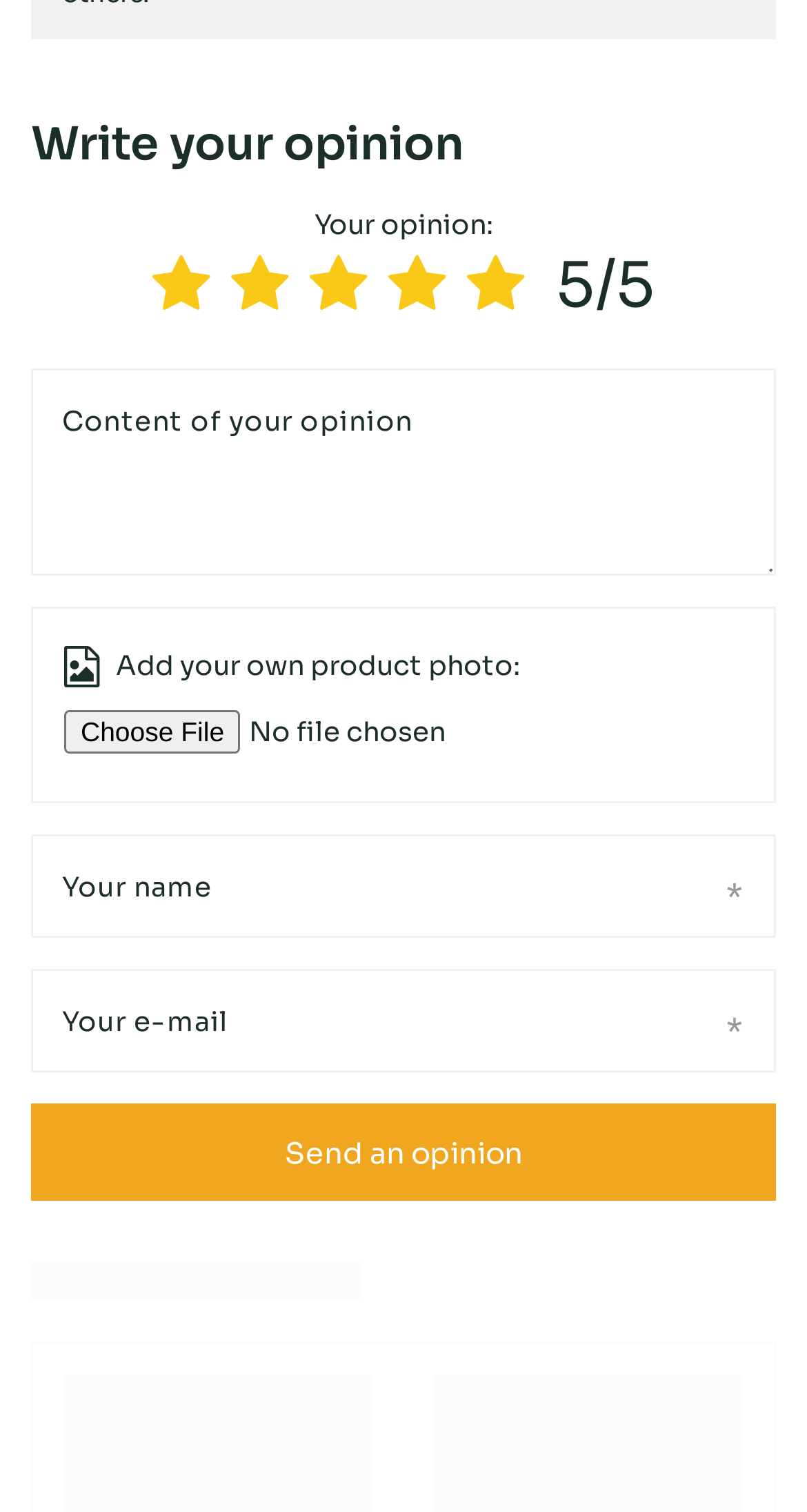Please locate the bounding box coordinates of the element's region that needs to be clicked to follow the instruction: "view July 2008". The bounding box coordinates should be provided as four float numbers between 0 and 1, i.e., [left, top, right, bottom].

None